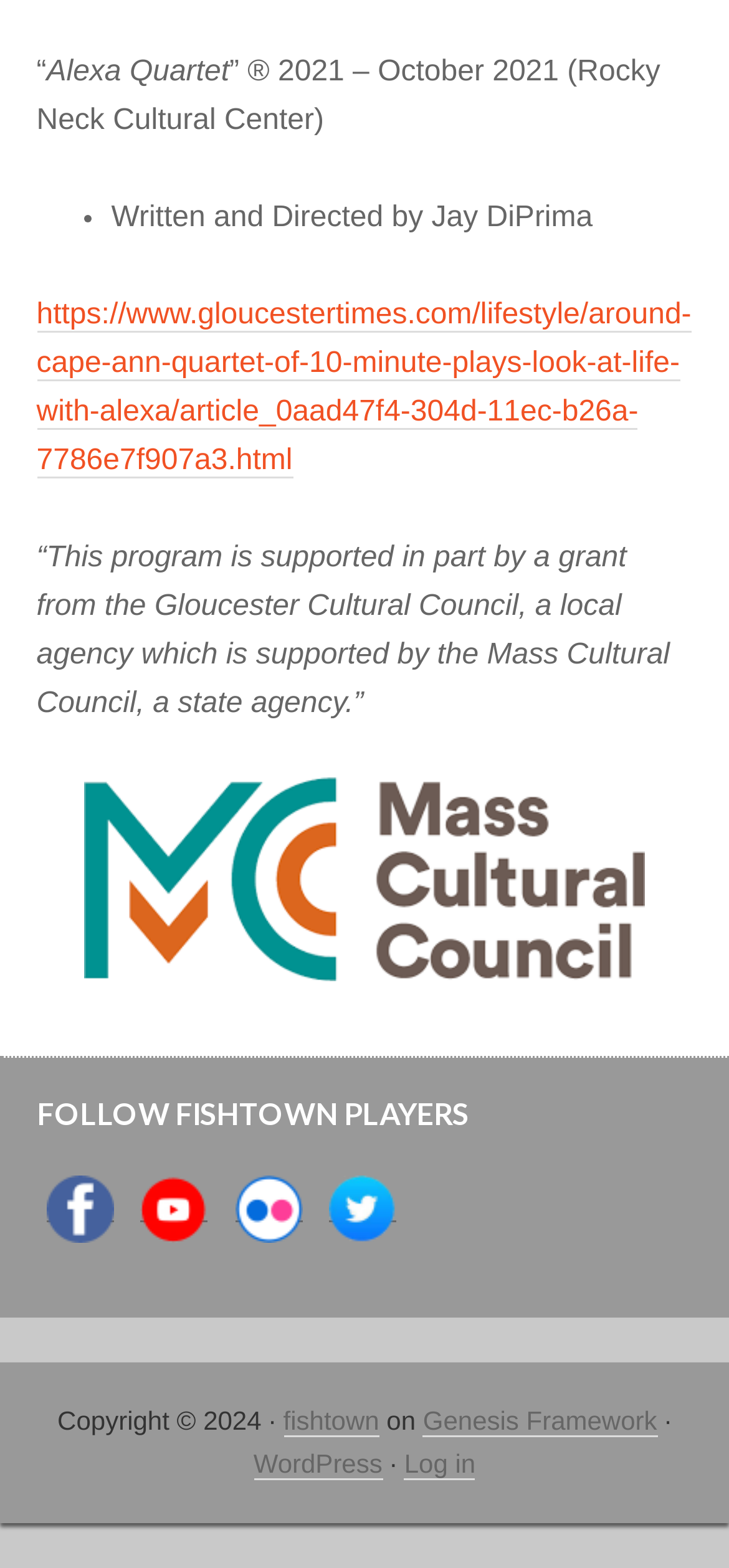Examine the image and give a thorough answer to the following question:
What is the name of the quartet?

The name of the quartet can be found in the StaticText element with the text 'Alexa Quartet' at the top of the webpage.